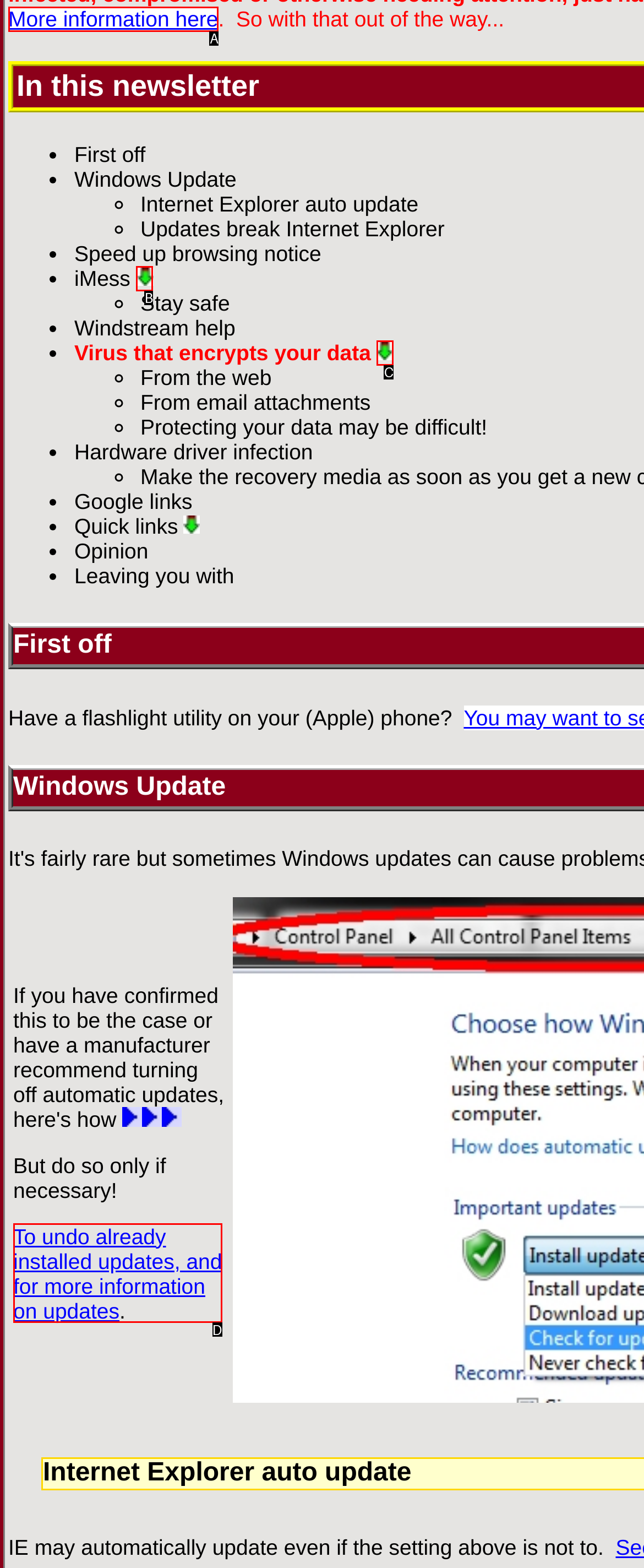Determine which option matches the element description: More information here
Answer using the letter of the correct option.

A